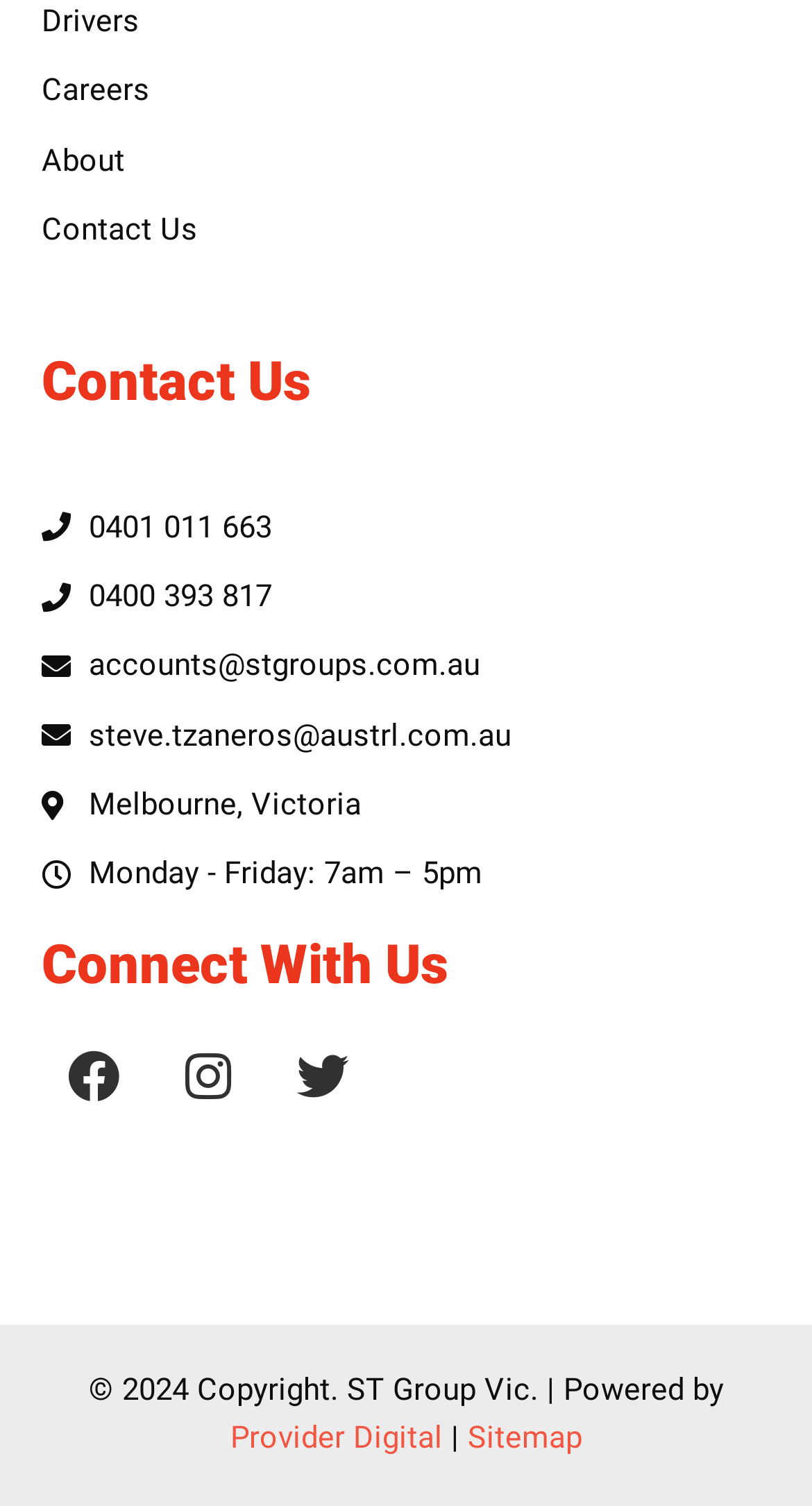What are the office hours?
Refer to the image and provide a concise answer in one word or phrase.

Monday - Friday: 7am – 5pm